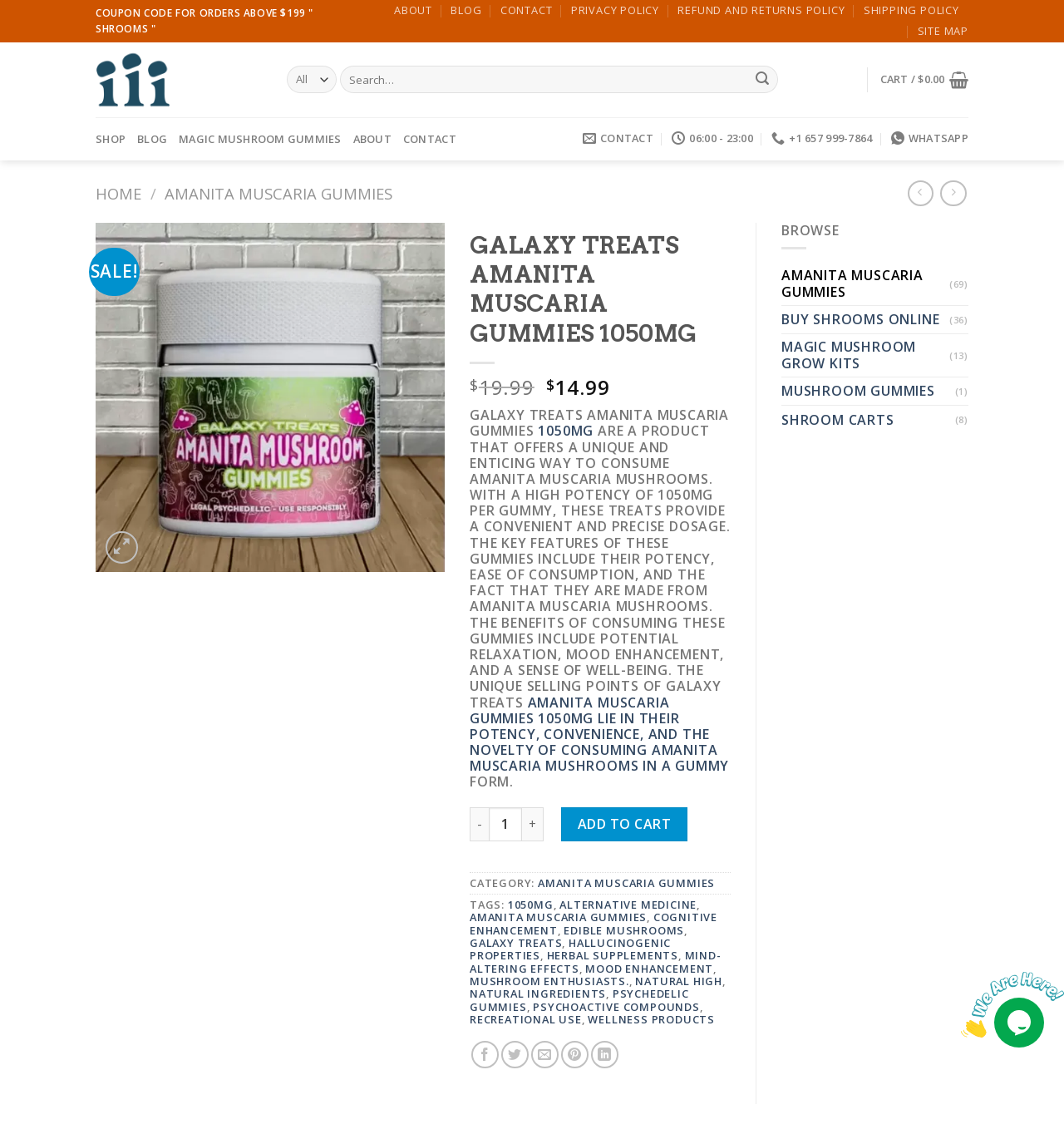Identify the bounding box coordinates of the element that should be clicked to fulfill this task: "Search for products". The coordinates should be provided as four float numbers between 0 and 1, i.e., [left, top, right, bottom].

[0.27, 0.058, 0.733, 0.083]